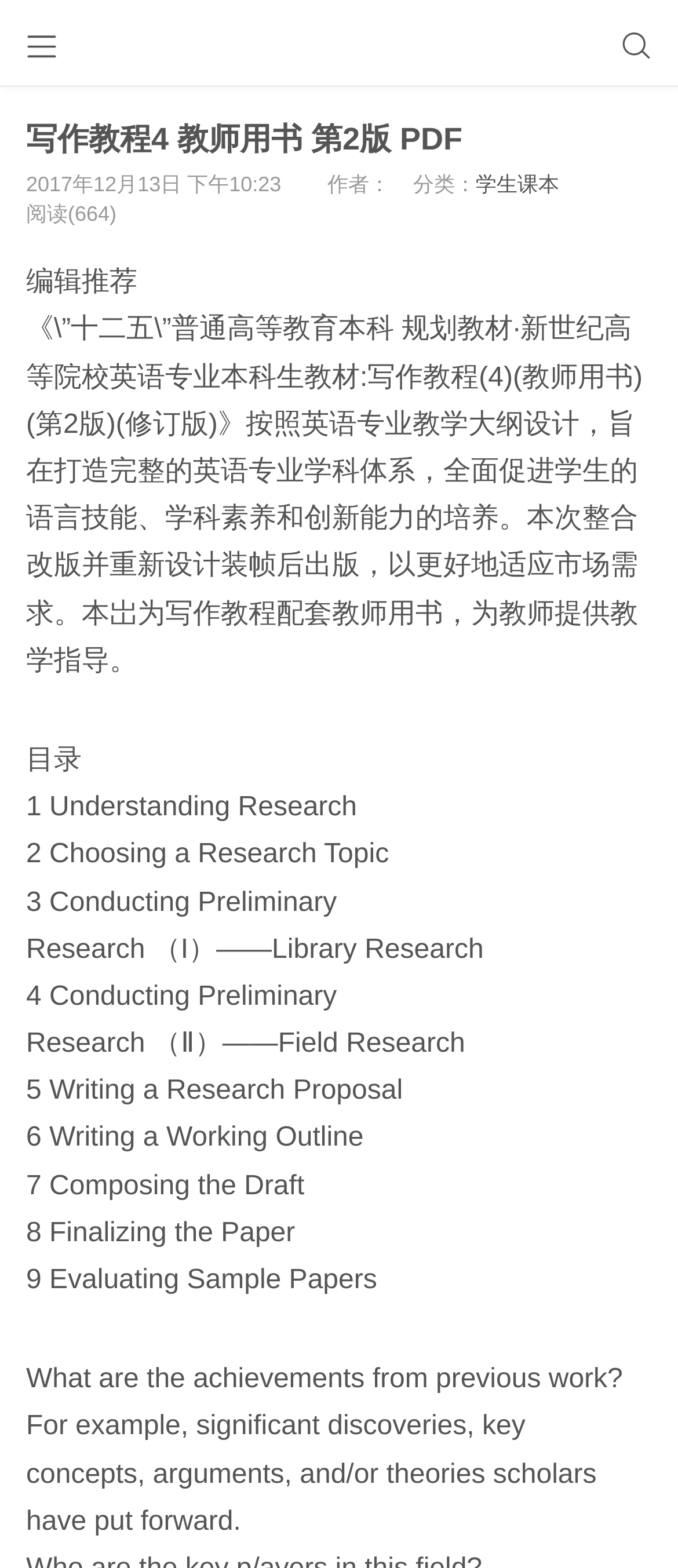Please specify the bounding box coordinates in the format (top-left x, top-left y, bottom-right x, bottom-right y), with values ranging from 0 to 1. Identify the bounding box for the UI component described as follows: 学生课本

[0.702, 0.11, 0.825, 0.125]